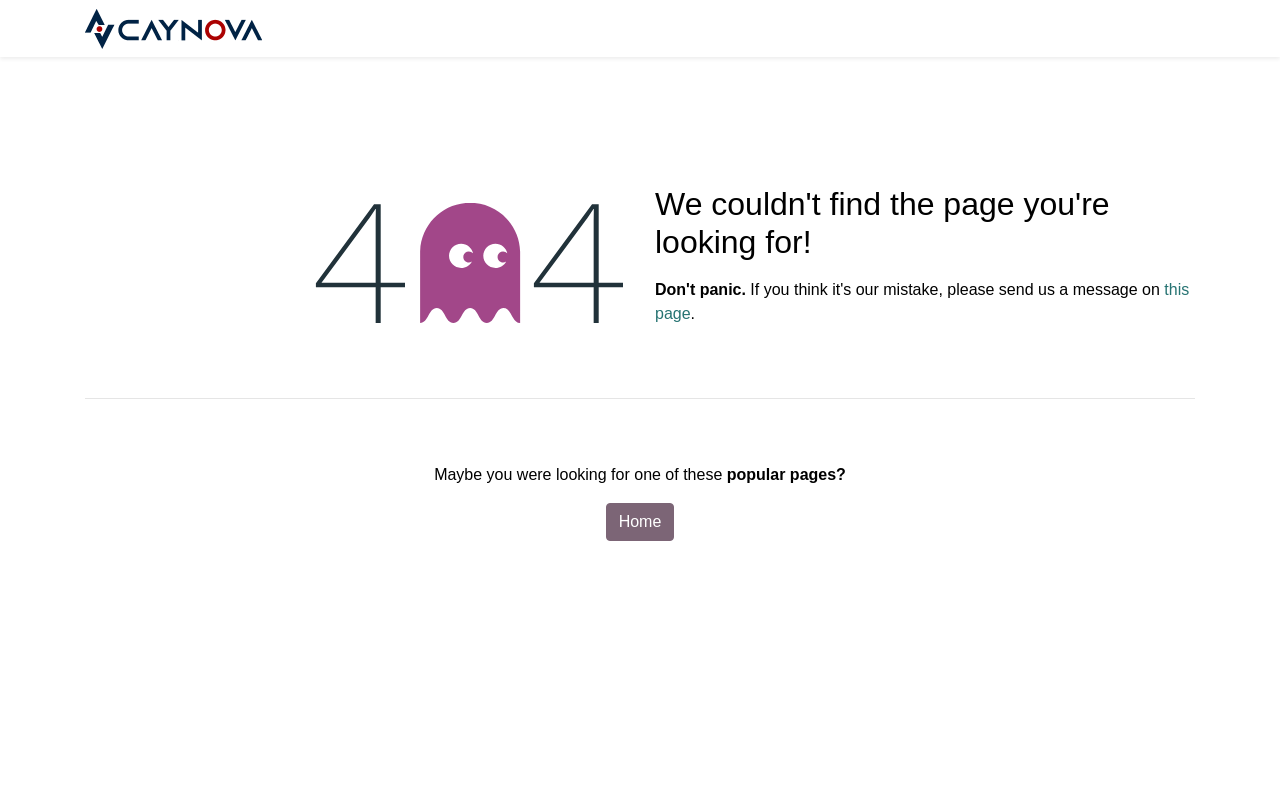What is the purpose of the link 'this page'?
Please answer the question with as much detail as possible using the screenshot.

The link 'this page' is located below the error message, suggesting that it might provide more information or context about the page that cannot be found.